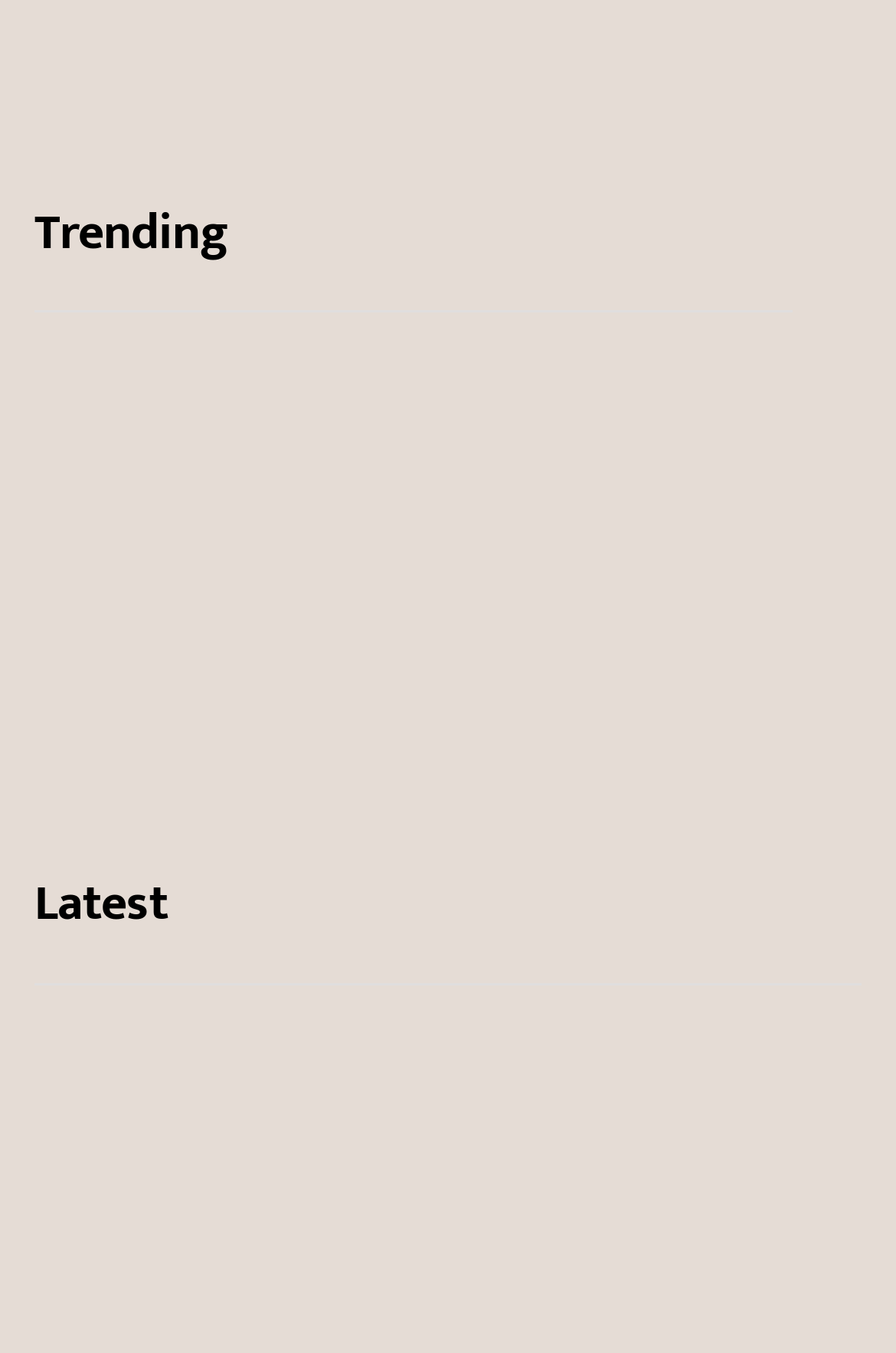What is the last category listed? Refer to the image and provide a one-word or short phrase answer.

UNCATEGORIZED